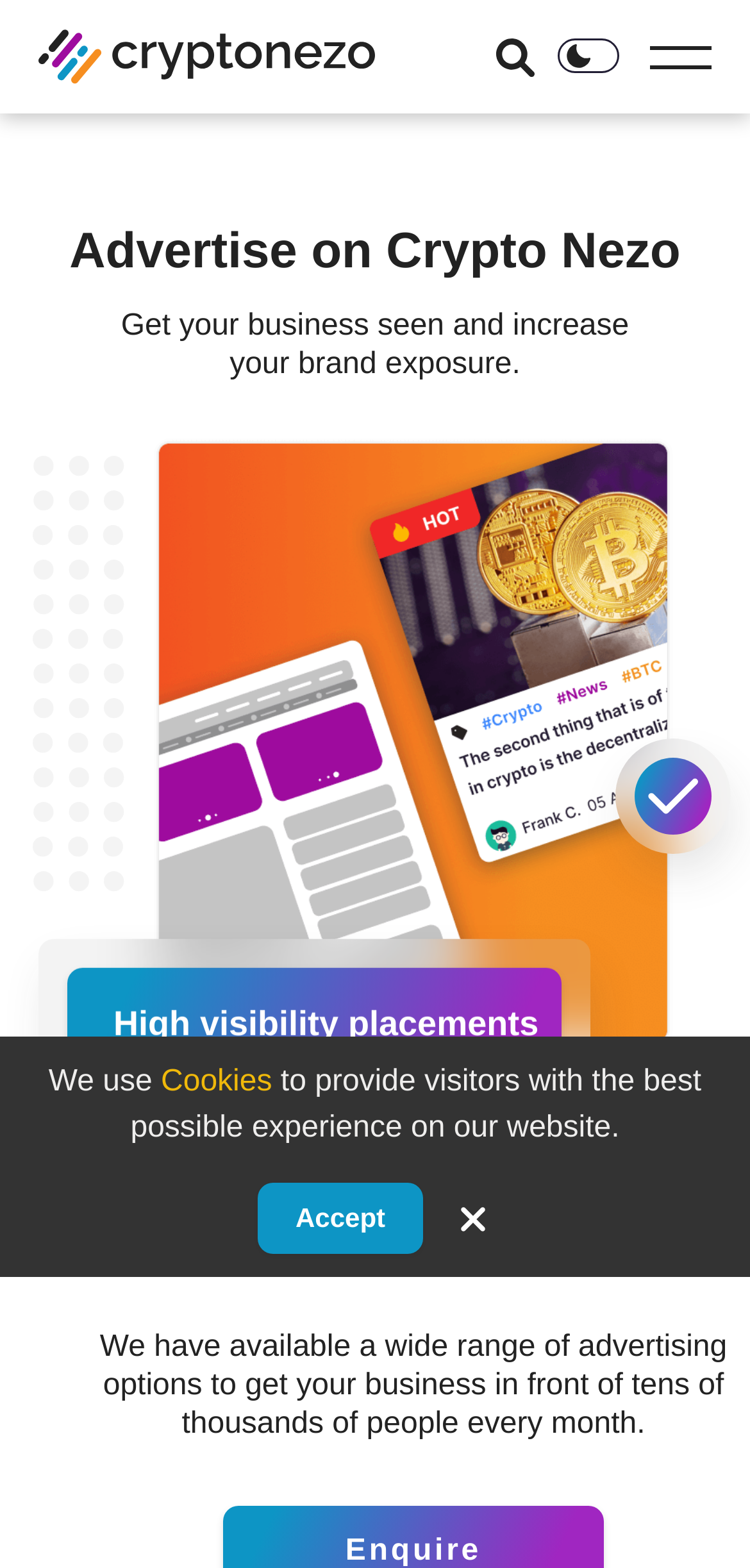What is the main function of the 'High visibility placements' section?
Refer to the image and respond with a one-word or short-phrase answer.

Increase brand exposure